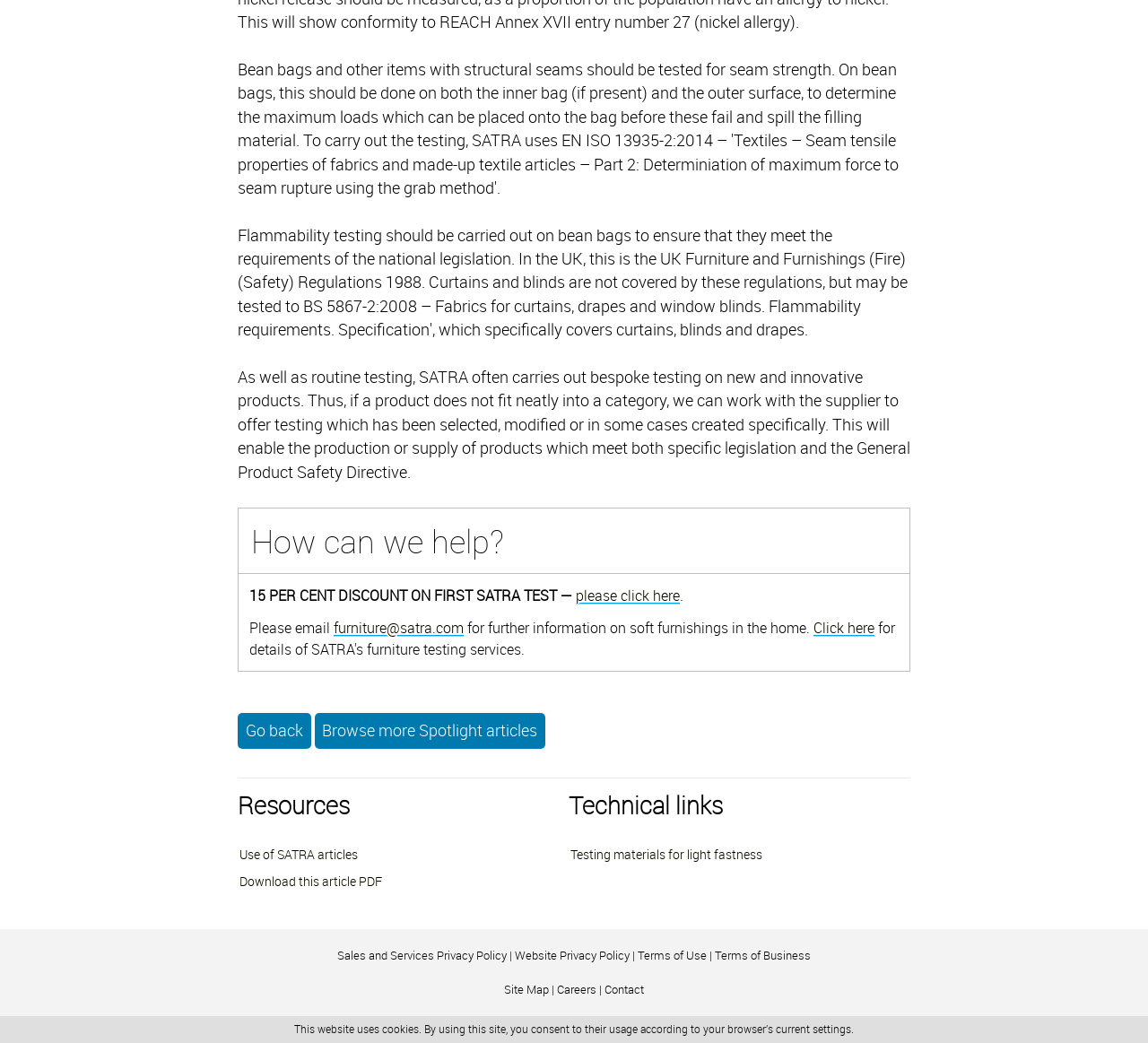Based on the image, please elaborate on the answer to the following question:
What is the purpose of the 'Technical links' section?

The 'Technical links' section, indicated by the heading element with bounding box coordinates [0.495, 0.758, 0.77, 0.786], provides technical links, including 'Testing materials for light fastness'.